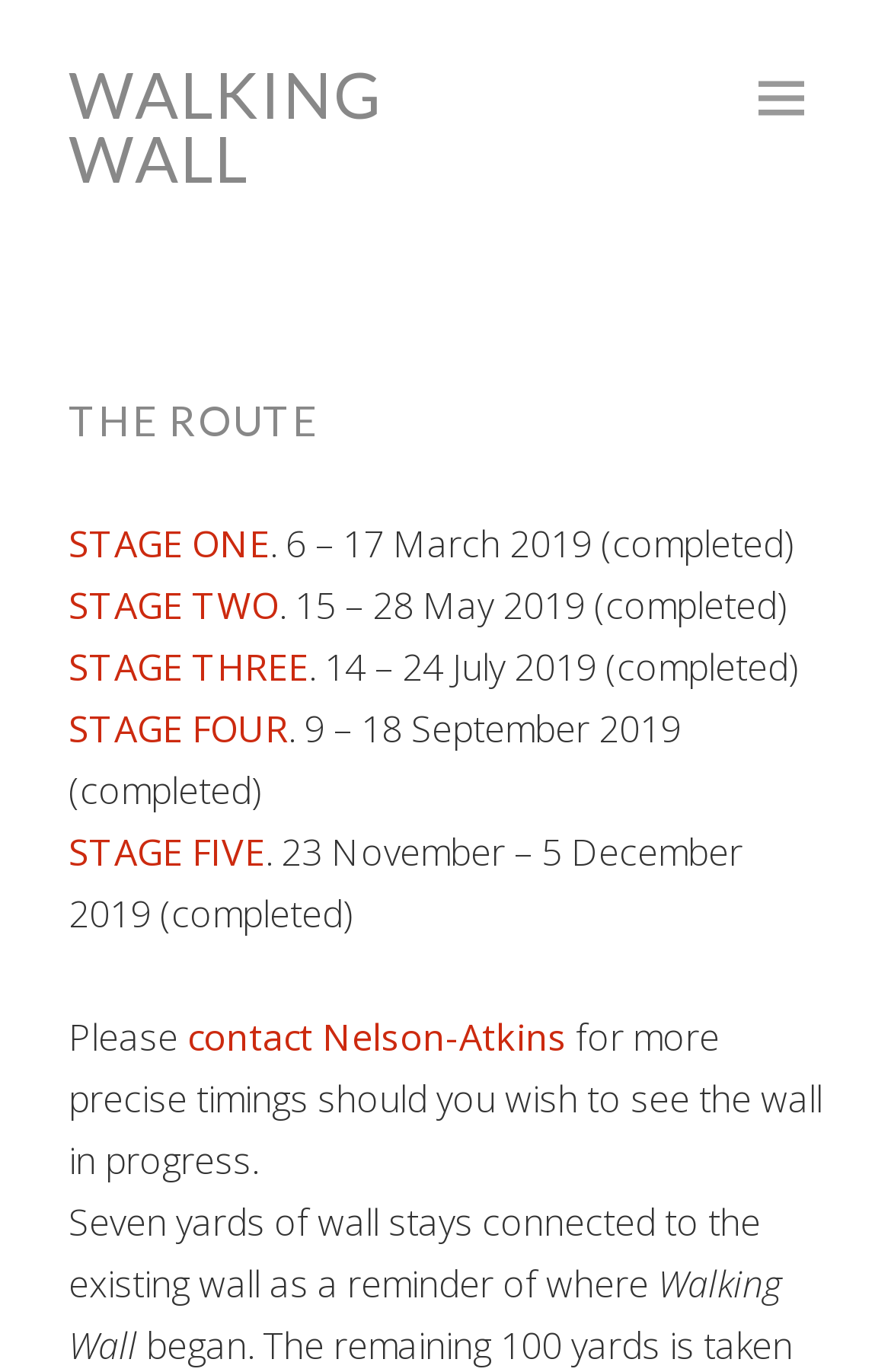Construct a comprehensive caption that outlines the webpage's structure and content.

The webpage is about "The Route" and "Walking Wall". At the top left, there is a "Skip to content" link. Below it, a large heading "WALKING WALL" is displayed, with a link to "WALKING WALL" inside it. On the top right, there is a button with an icon.

Below the heading, there is a section with a heading "THE ROUTE". Underneath, there are five stages listed, each with a link to "STAGE ONE", "STAGE TWO", "STAGE THREE", "STAGE FOUR", and "STAGE FIVE", respectively. Each stage has a corresponding static text describing the dates, such as "6 – 17 March 2019 (completed)".

Following the stages, there is a paragraph of text that starts with "Please" and includes a link to "contact Nelson-Atkins". The text continues below, describing the wall in progress. Finally, there is another paragraph of text that explains the purpose of the walking wall, and the webpage ends with a static text "Walking Wall" at the bottom.